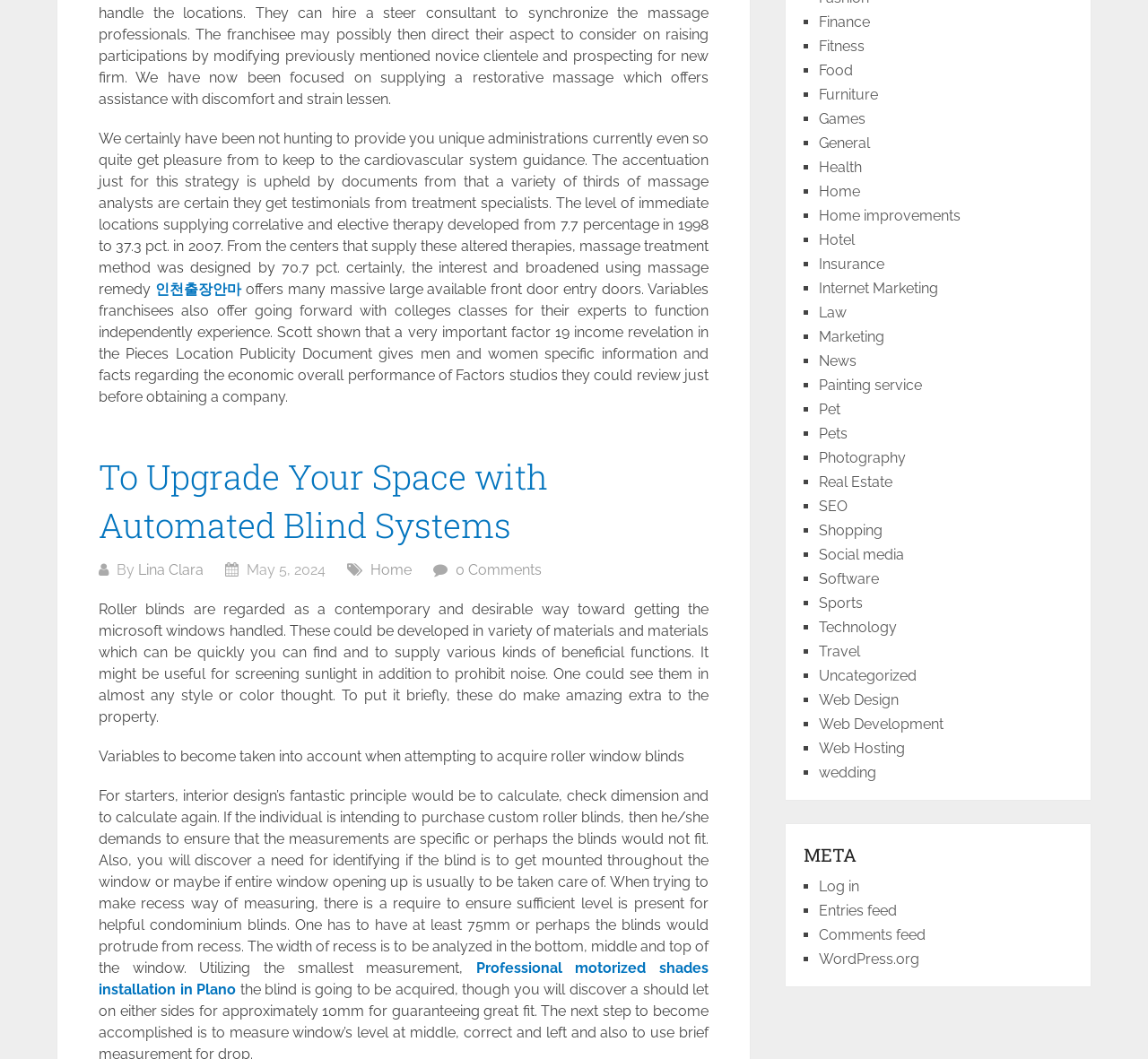What is the purpose of roller blinds?
Please provide a single word or phrase as the answer based on the screenshot.

Screening sunlight and blocking noise